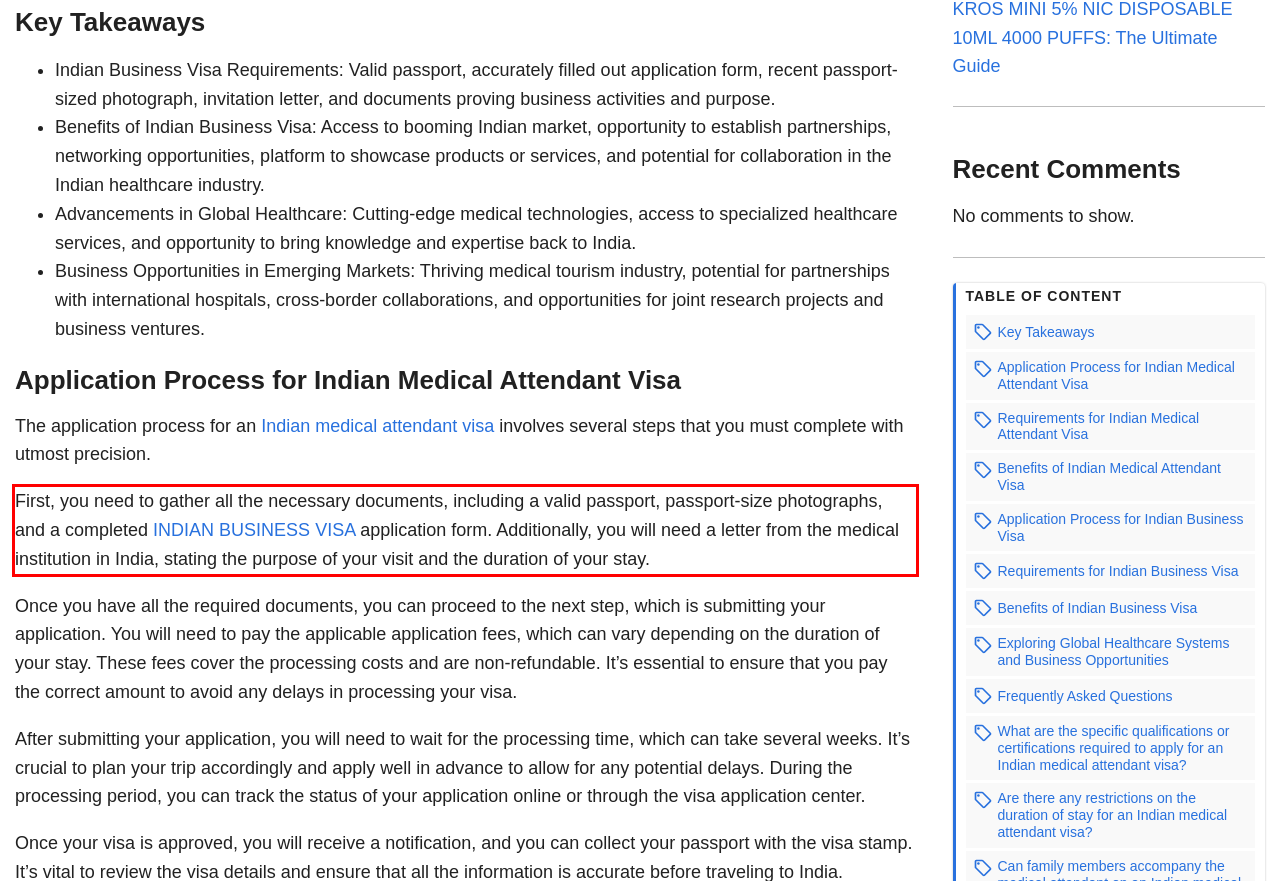Please perform OCR on the text within the red rectangle in the webpage screenshot and return the text content.

First, you need to gather all the necessary documents, including a valid passport, passport-size photographs, and a completed INDIAN BUSINESS VISA application form. Additionally, you will need a letter from the medical institution in India, stating the purpose of your visit and the duration of your stay.